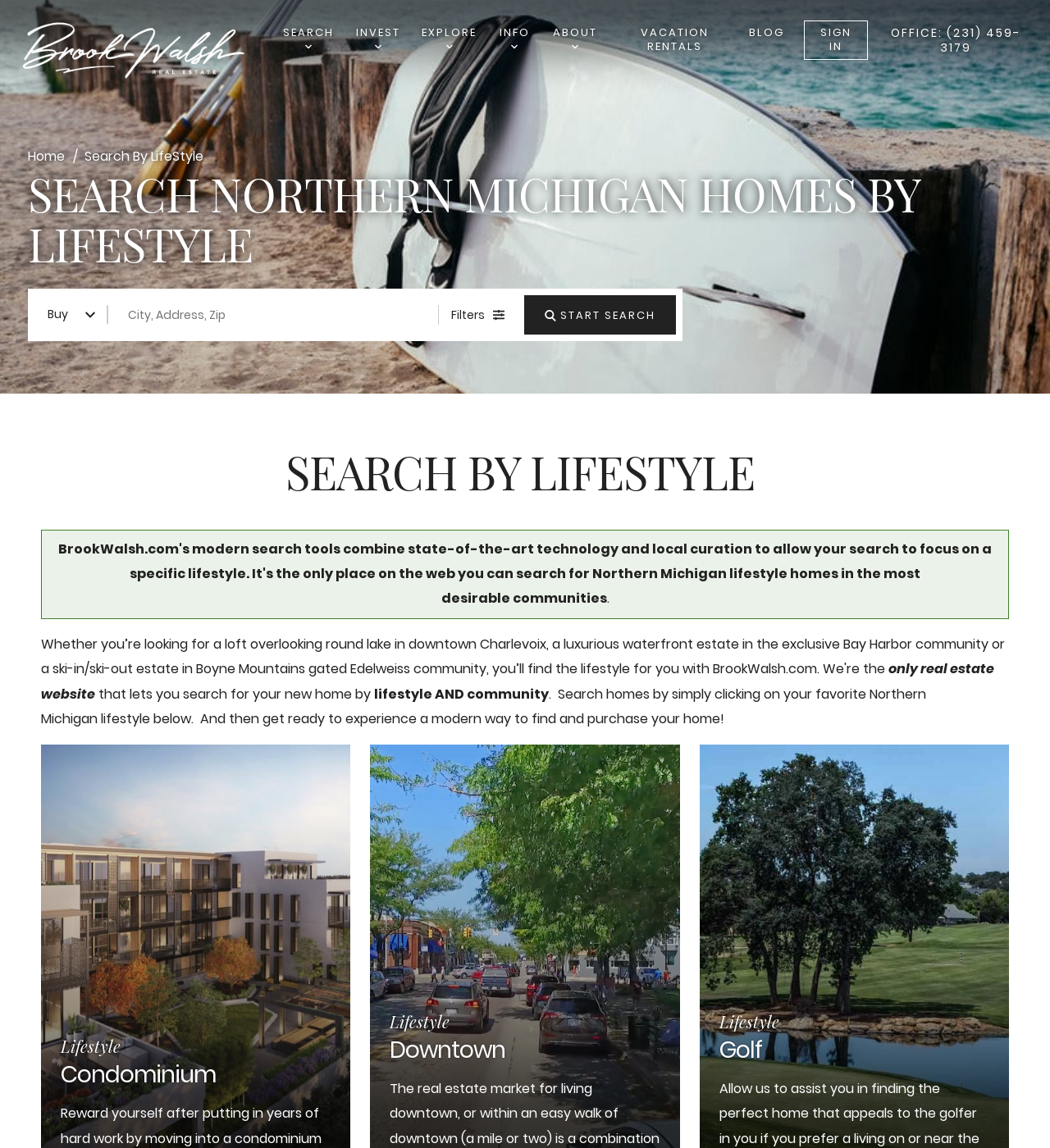Please identify the coordinates of the bounding box for the clickable region that will accomplish this instruction: "Read the blog".

[0.713, 0.017, 0.747, 0.041]